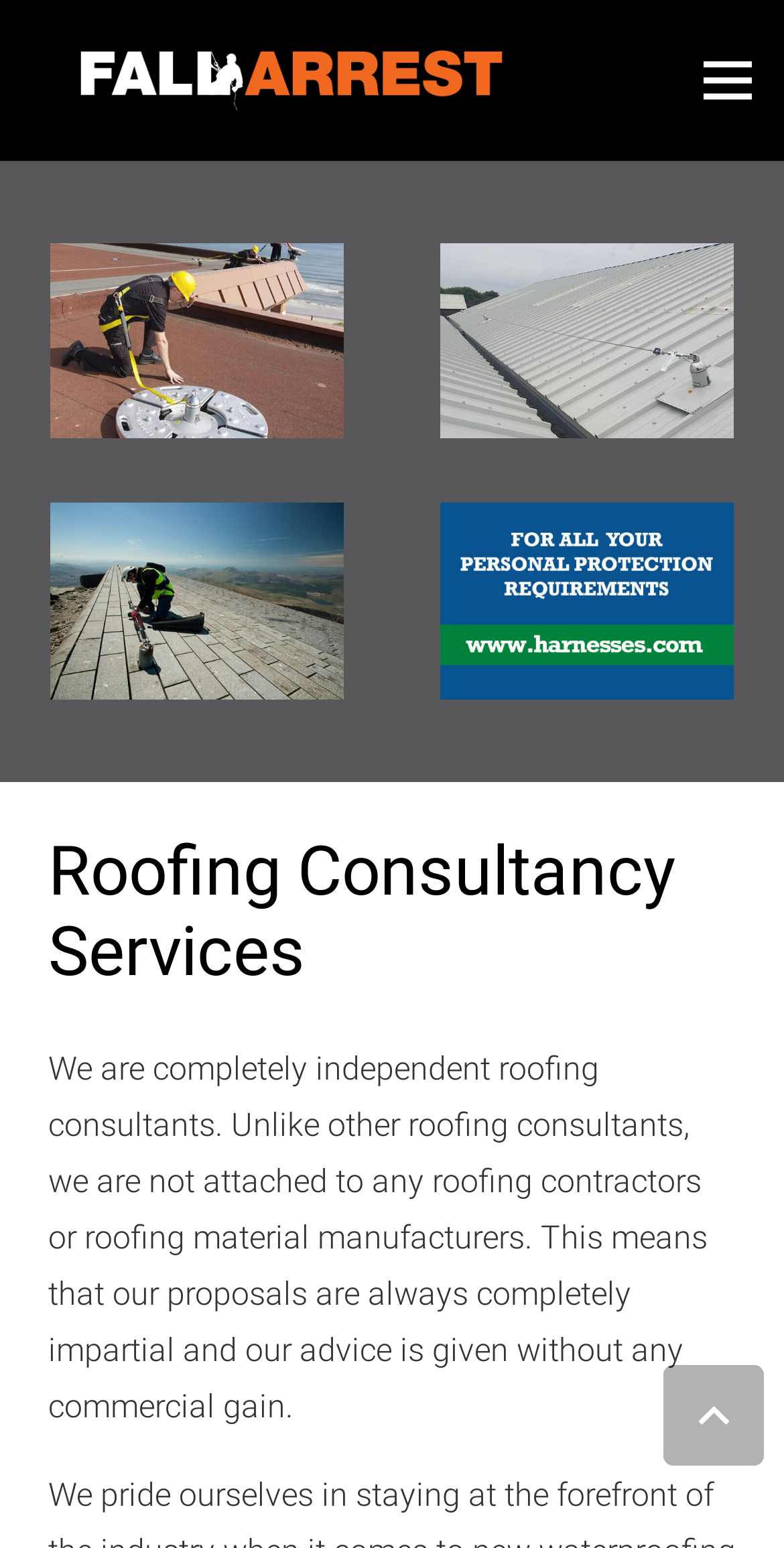From the element description: "aria-label="HARNESSES-BANNER"", extract the bounding box coordinates of the UI element. The coordinates should be expressed as four float numbers between 0 and 1, in the order [left, top, right, bottom].

[0.562, 0.325, 0.936, 0.452]